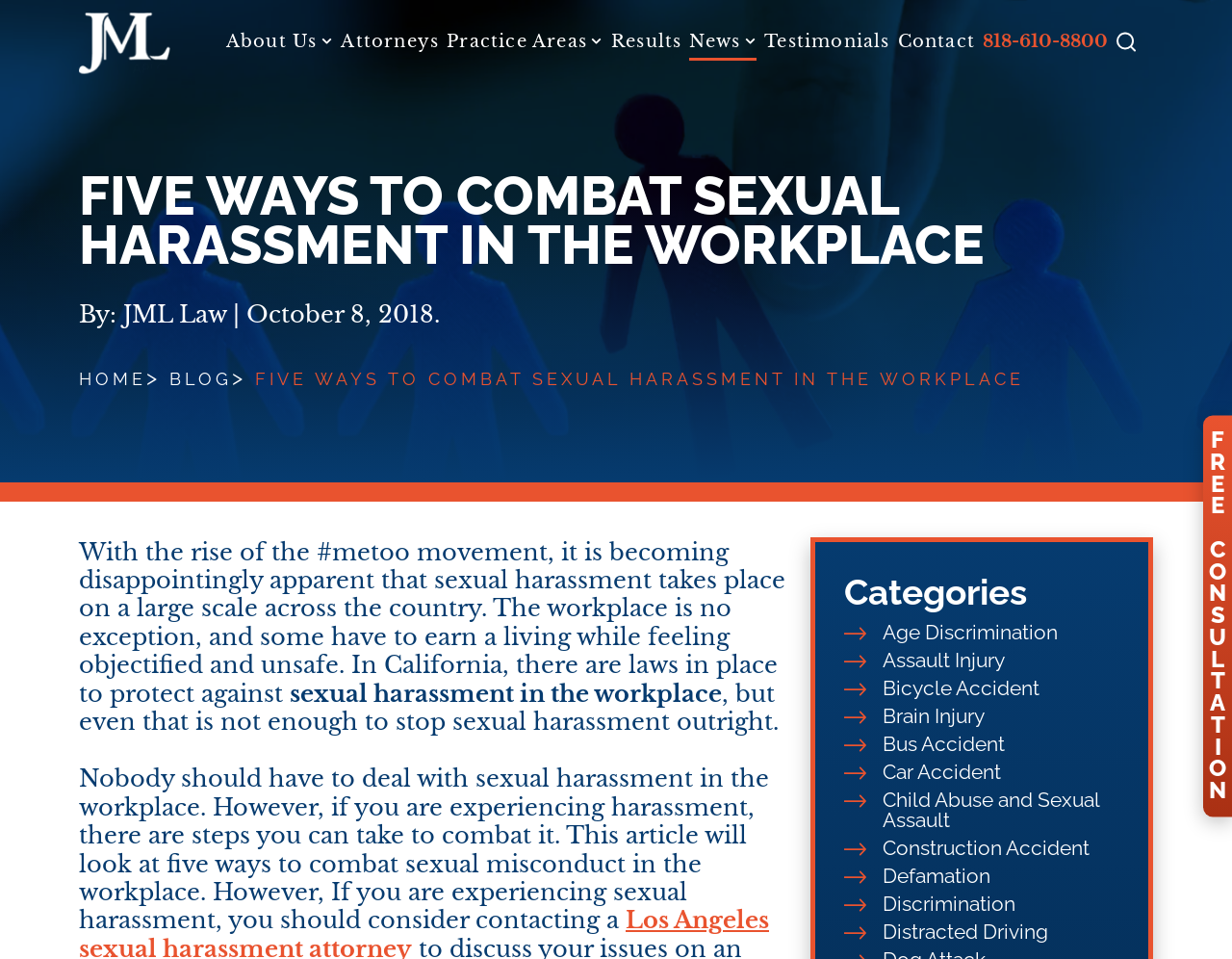Could you highlight the region that needs to be clicked to execute the instruction: "Call 818-610-8800"?

[0.798, 0.03, 0.899, 0.057]